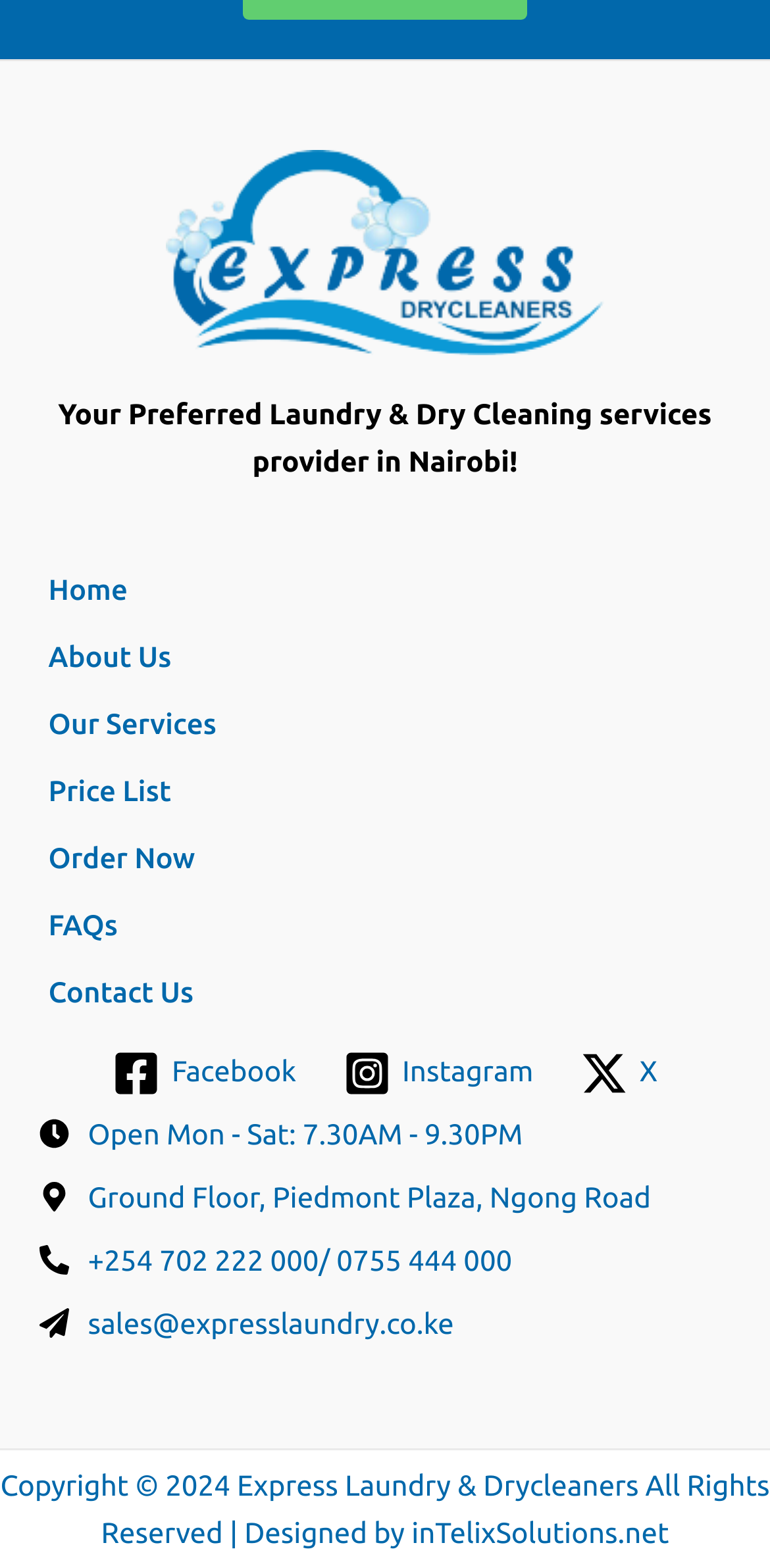Please identify the bounding box coordinates of the element on the webpage that should be clicked to follow this instruction: "View Contact Us". The bounding box coordinates should be given as four float numbers between 0 and 1, formatted as [left, top, right, bottom].

[0.05, 0.612, 0.264, 0.655]